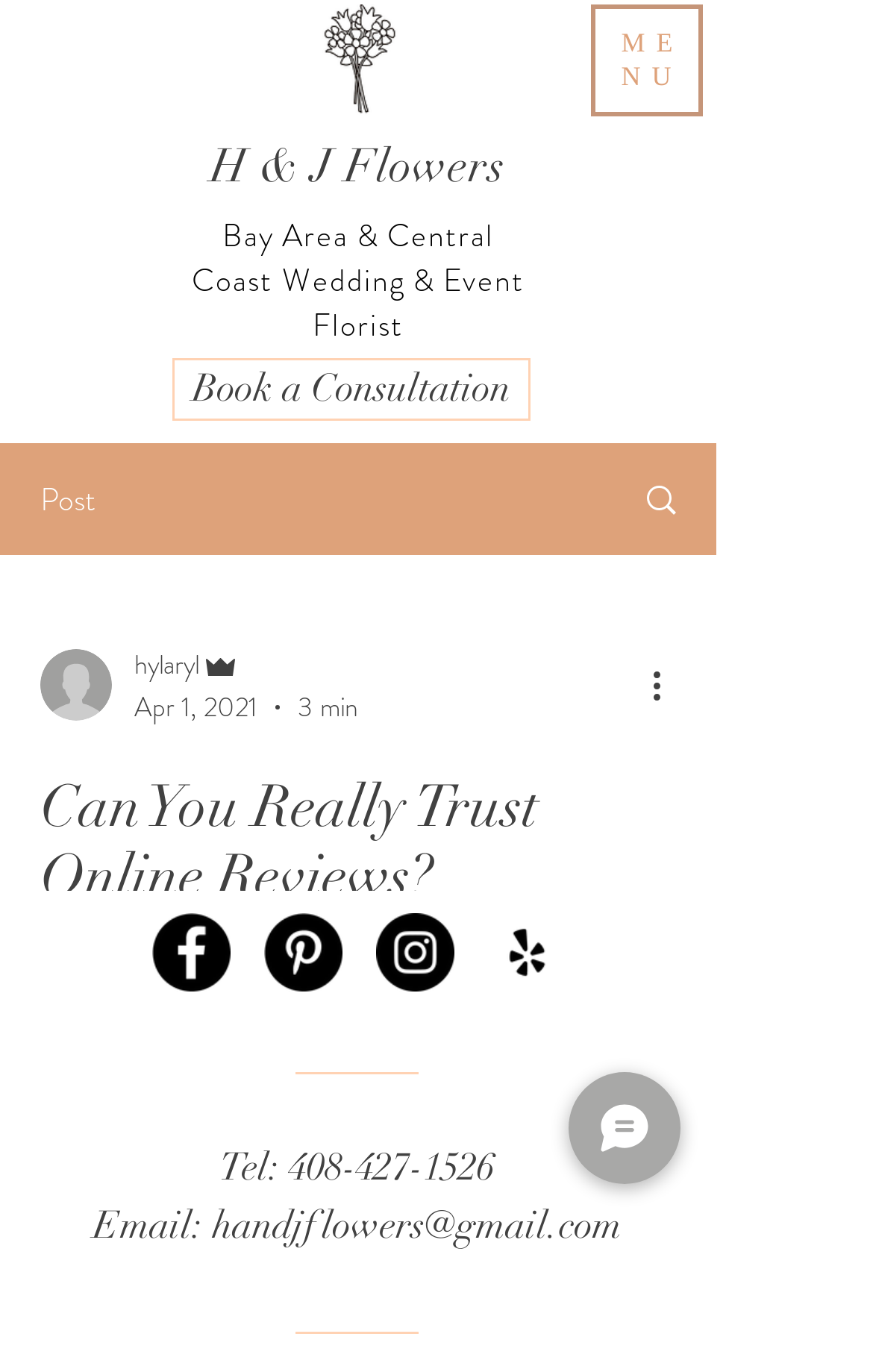Provide a thorough description of the webpage you see.

This webpage appears to be a blog post or article discussing the importance of online reviews for small businesses, particularly wedding vendors. At the top of the page, there is a heading that reads "Can You Really Trust Online Reviews?" followed by a link to "H & J Flowers" and an image. Below this, there is a heading that describes the business as a "Bay Area & Central Coast Wedding & Event Florist".

To the right of the heading, there is a button to "Book a Consultation" and a navigation menu button that, when opened, displays the options "ME" and "NU". The main content of the page is divided into sections, with a post or article taking up most of the space. The post is written by "hylaryl Admin" and was published on "Apr 1, 2021". It has a "More actions" button and a social bar with links to Facebook, Pinterest, Instagram, and Yelp.

At the bottom of the page, there is a section with contact information, including a phone number and email address. There is also a "Chat" button with an accompanying image. Overall, the page has a clean and organized layout, with clear headings and concise text.